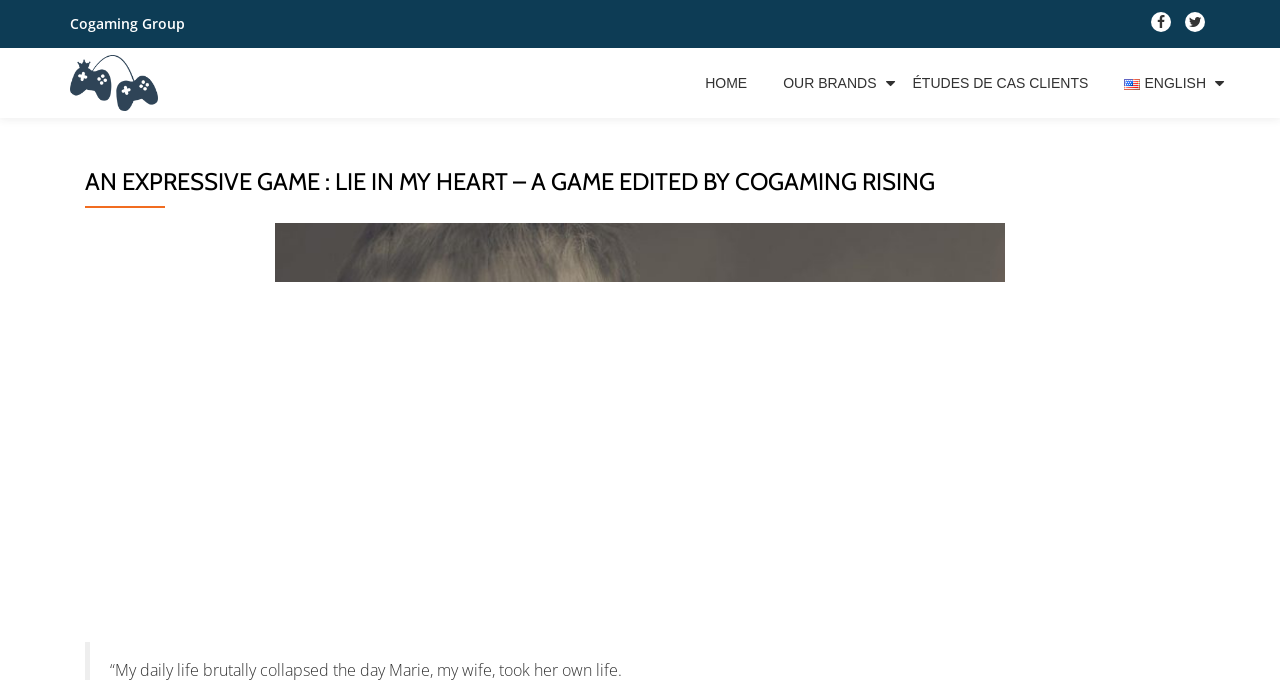Identify the coordinates of the bounding box for the element described below: "Our brands". Return the coordinates as four float numbers between 0 and 1: [left, top, right, bottom].

[0.612, 0.109, 0.685, 0.135]